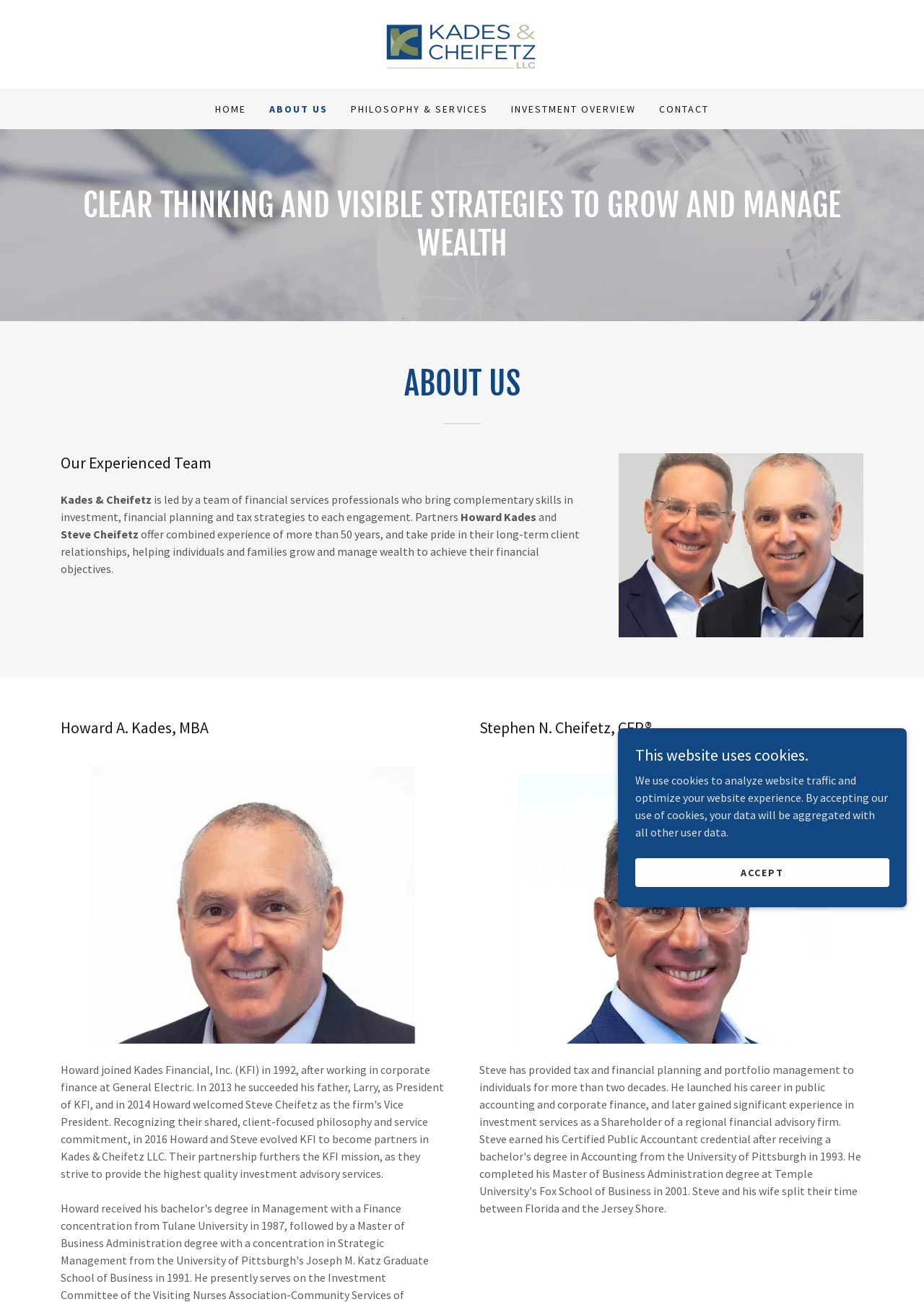What is the purpose of the website? Examine the screenshot and reply using just one word or a brief phrase.

Personal wealth management guidance